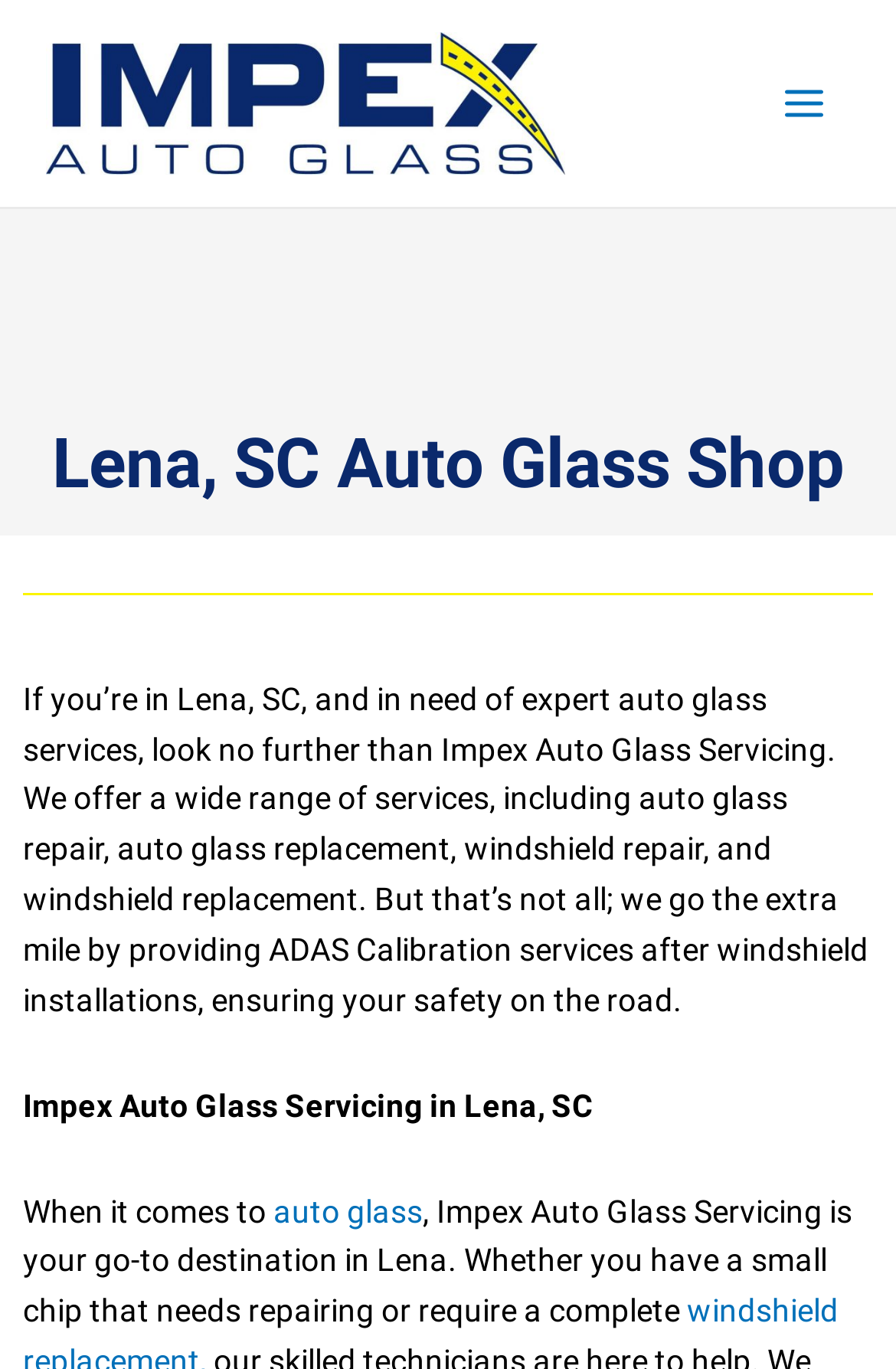What type of auto glass issues can Impex Auto Glass Servicing repair?
Utilize the image to construct a detailed and well-explained answer.

The webpage mentions that Impex Auto Glass Servicing can repair small chips, implying that they can fix minor auto glass issues.